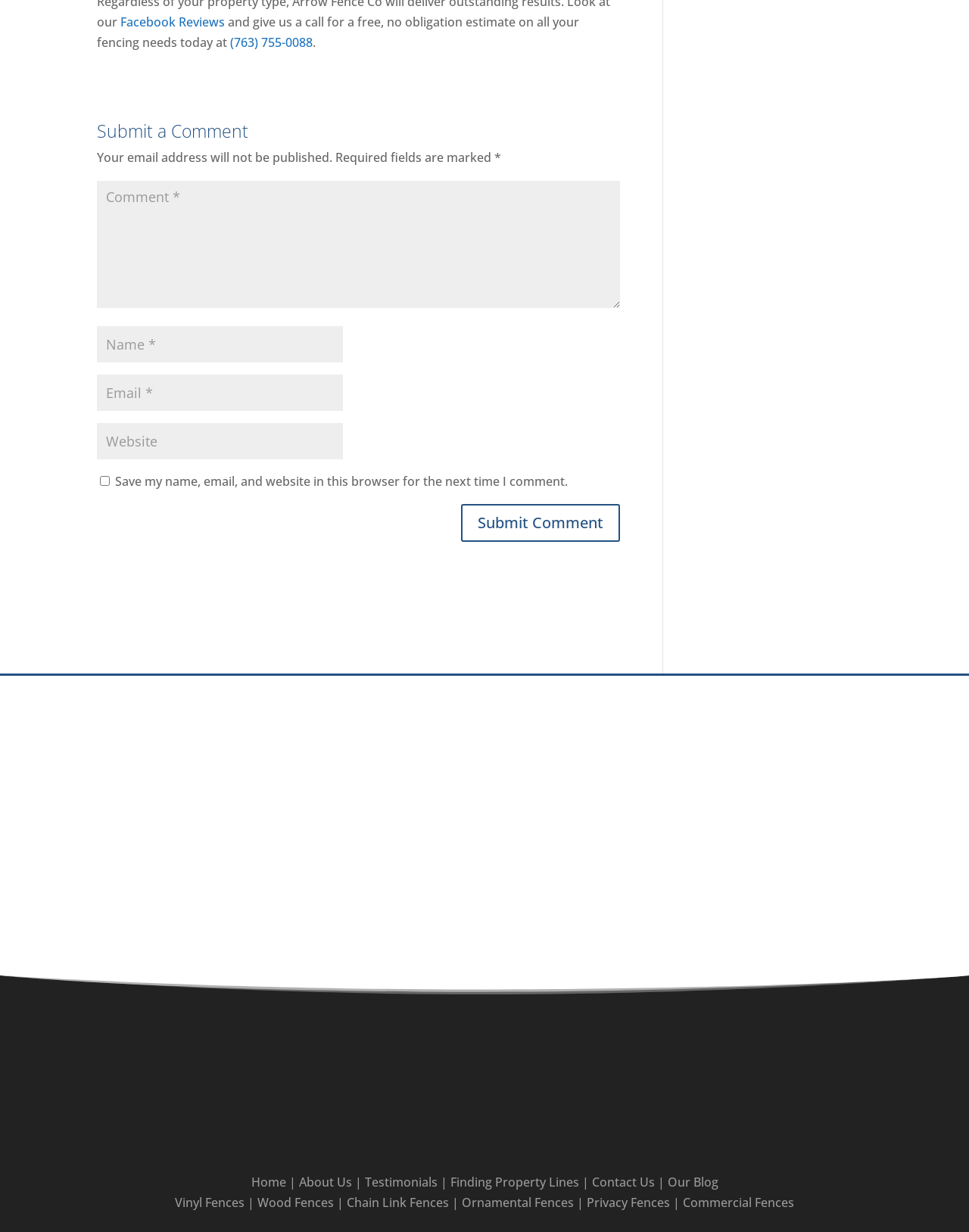Please pinpoint the bounding box coordinates for the region I should click to adhere to this instruction: "Enter your name in the input field".

[0.1, 0.265, 0.354, 0.294]